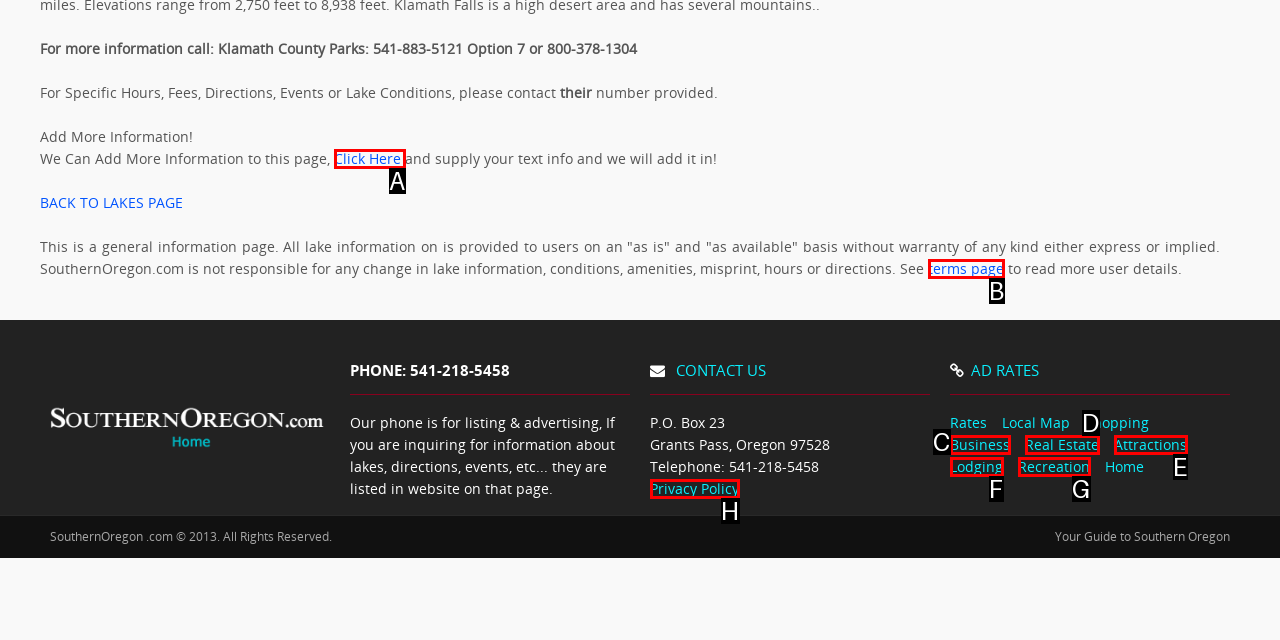Determine which option matches the description: Click Here. Answer using the letter of the option.

A